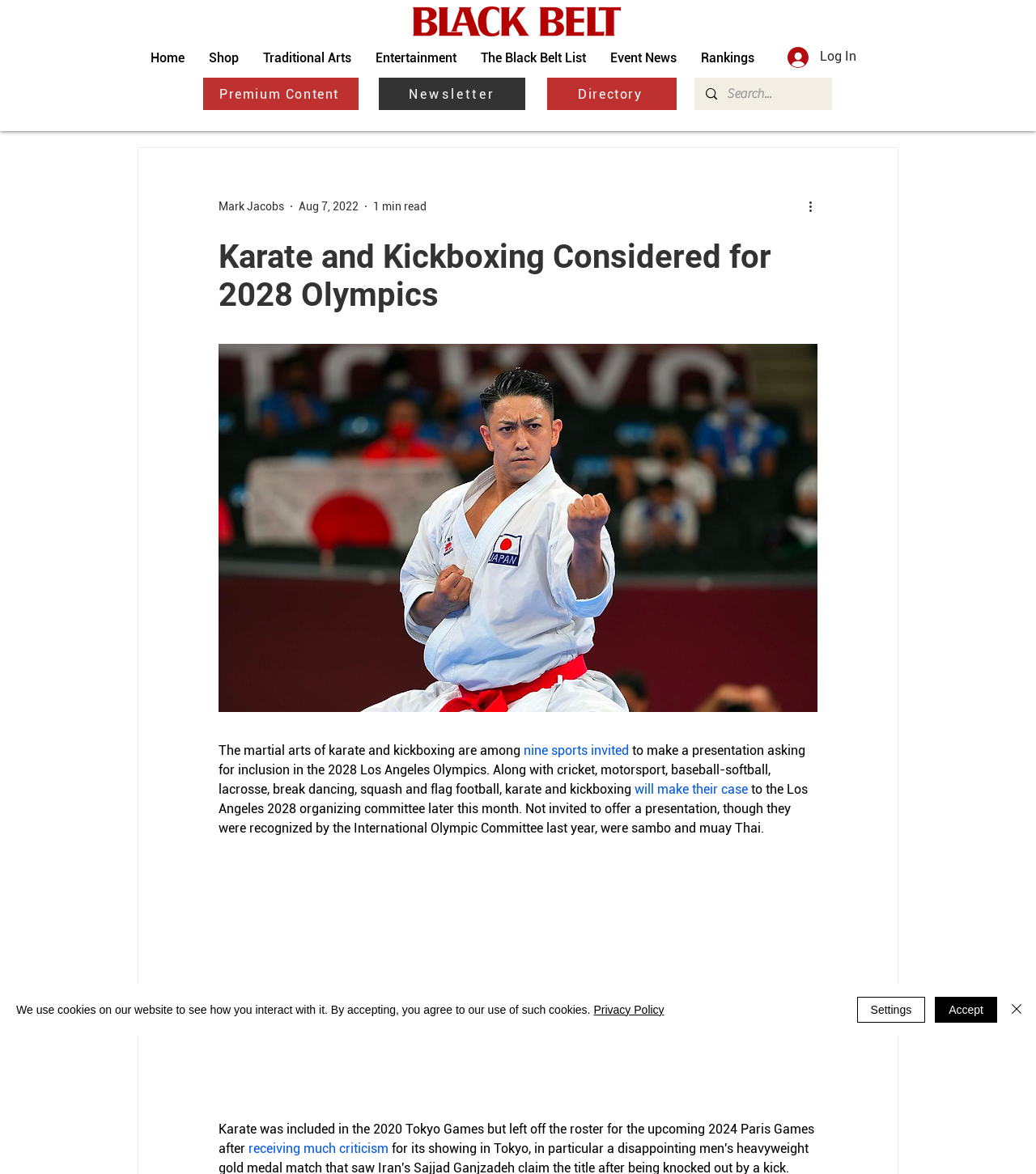What is the purpose of the 'Directory' button?
Please interpret the details in the image and answer the question thoroughly.

The purpose of the 'Directory' button is not explicitly stated on the webpage. It is a button element located at the top right corner of the webpage, with a bounding box of [0.528, 0.066, 0.653, 0.094]. It may be used to navigate to a directory or list of items, but its exact function is not clear.